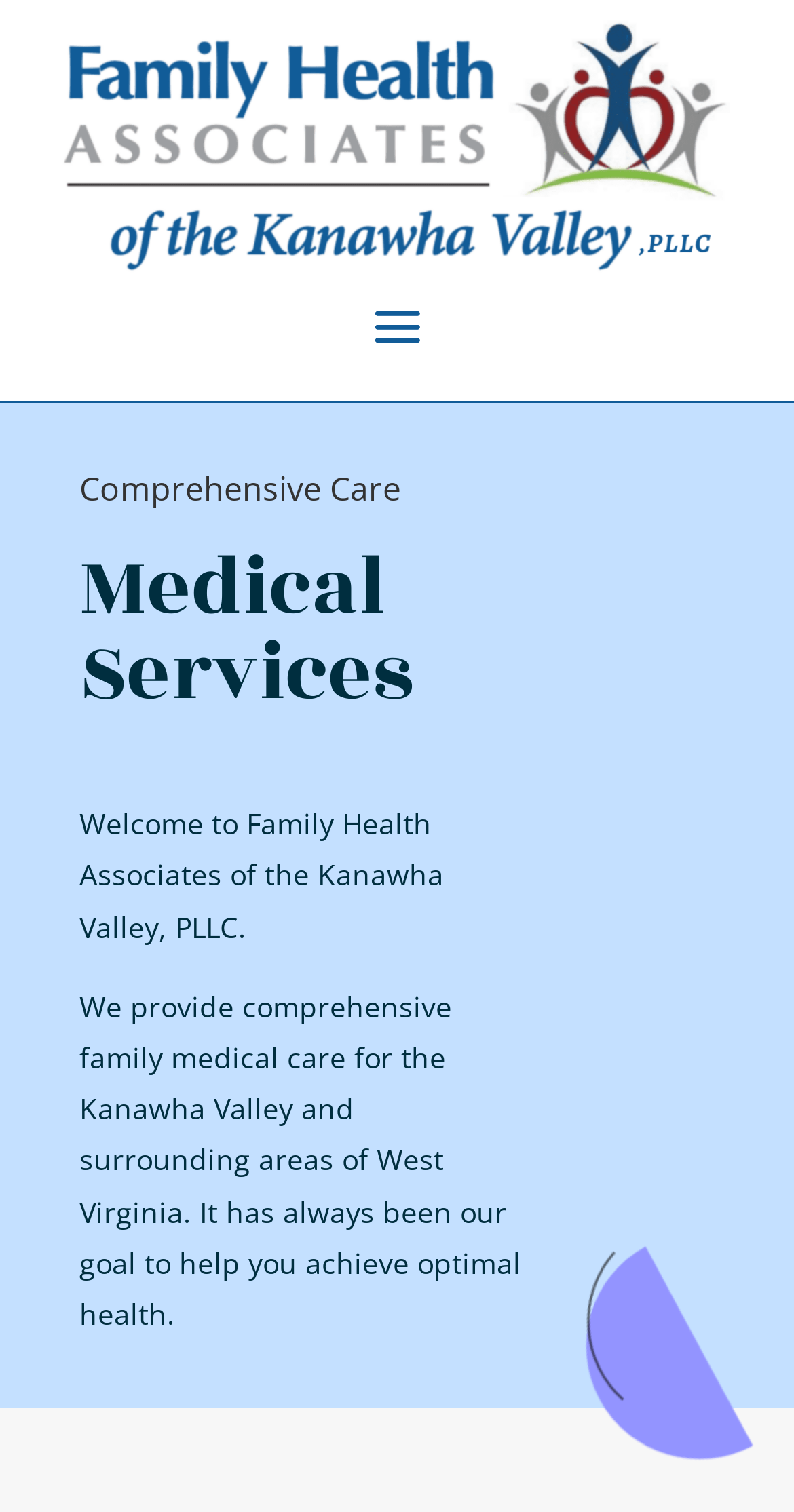Provide an in-depth caption for the webpage.

The webpage is about Family Health Associates of the Kanawha Valley, PLLC, a medical services provider. At the top, there is a logo image of the organization, accompanied by a link with the same name, spanning almost the entire width of the page. Below the logo, there are three headings in sequence, stating "Comprehensive Care", an empty heading, and "Medical Services", which are centered and take up about 80% of the page's width.

Following the headings, there is a brief introduction to the organization, consisting of three parts. The first part, "Welcome to Family Health Associates of the Kanawha Valley," is positioned slightly to the left, while the second part, "PLLC", is placed to its right. A period is situated immediately to the right of "PLLC". The third part of the introduction is a paragraph that describes the organization's goal, which is to provide comprehensive family medical care to the Kanawha Valley and surrounding areas of West Virginia, and to help individuals achieve optimal health. This paragraph is positioned below the introduction and spans about 80% of the page's width.